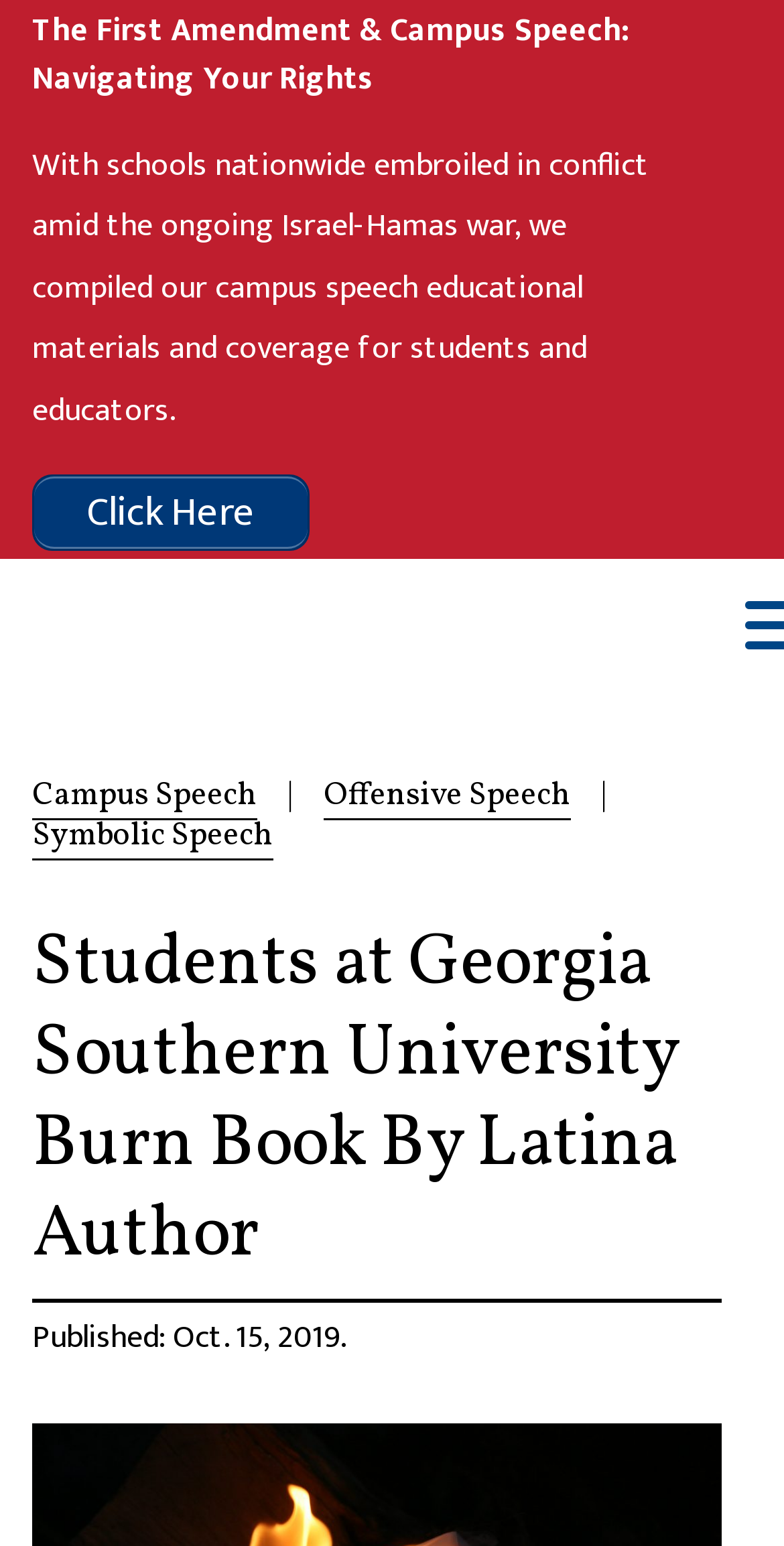Please determine the bounding box of the UI element that matches this description: Symbolic Speech. The coordinates should be given as (top-left x, top-left y, bottom-right x, bottom-right y), with all values between 0 and 1.

[0.041, 0.005, 0.349, 0.035]